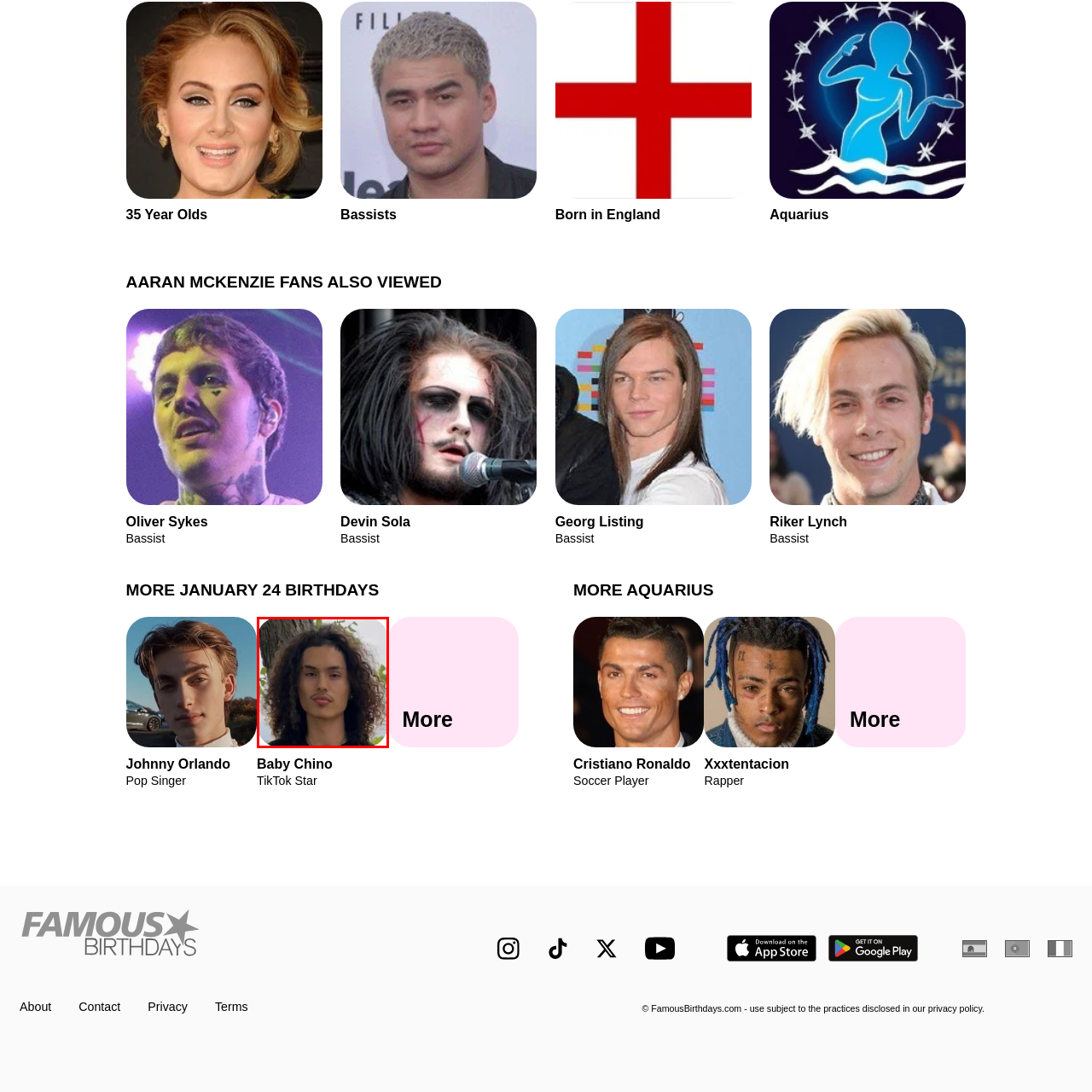Focus on the image outlined in red and offer a detailed answer to the question below, relying on the visual elements in the image:
What is Baby Chino known for?

According to the caption, Baby Chino is a TikTok star known for his 'engaging content and charisma', suggesting that he is popular for his entertaining and charming online presence.